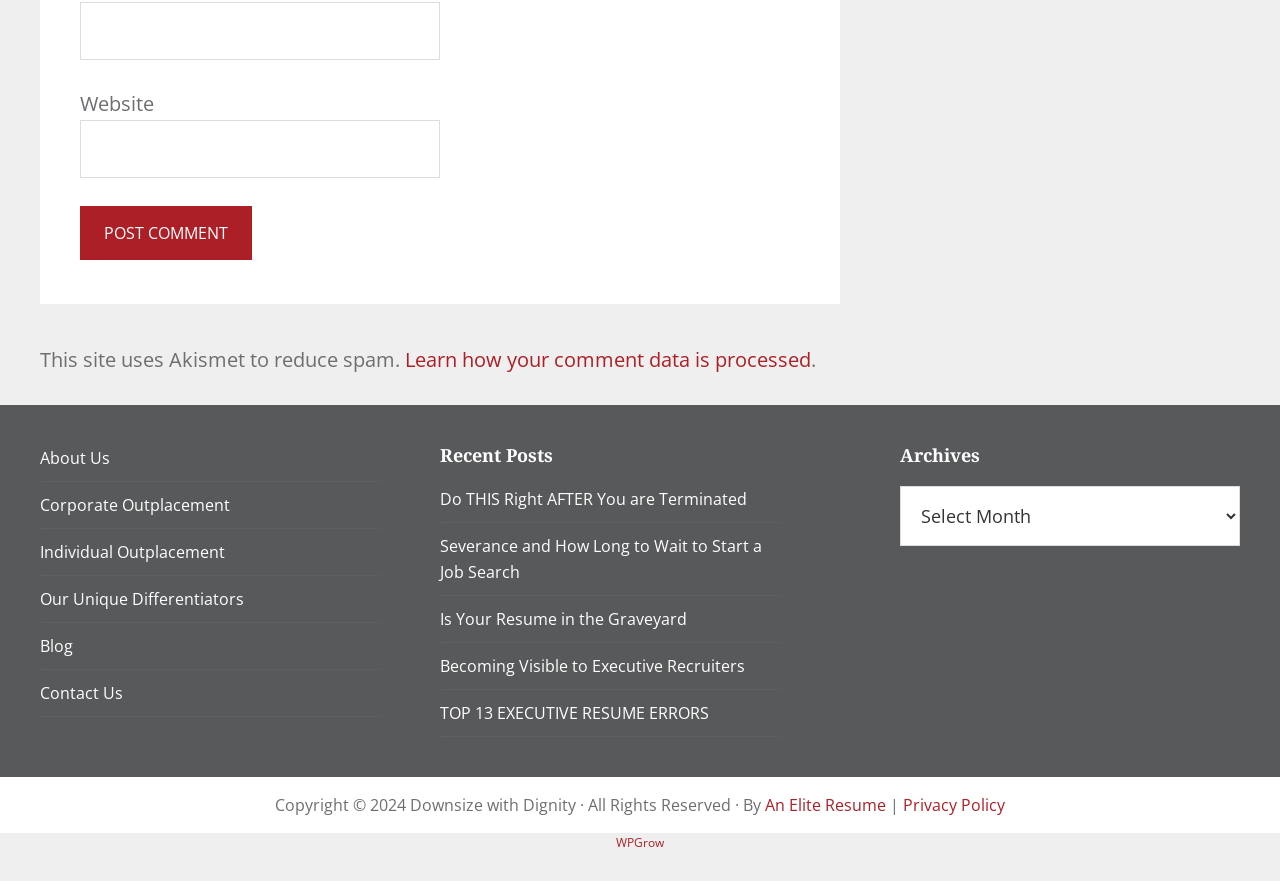Find the bounding box coordinates for the area that should be clicked to accomplish the instruction: "Click Post Comment".

[0.062, 0.234, 0.197, 0.295]